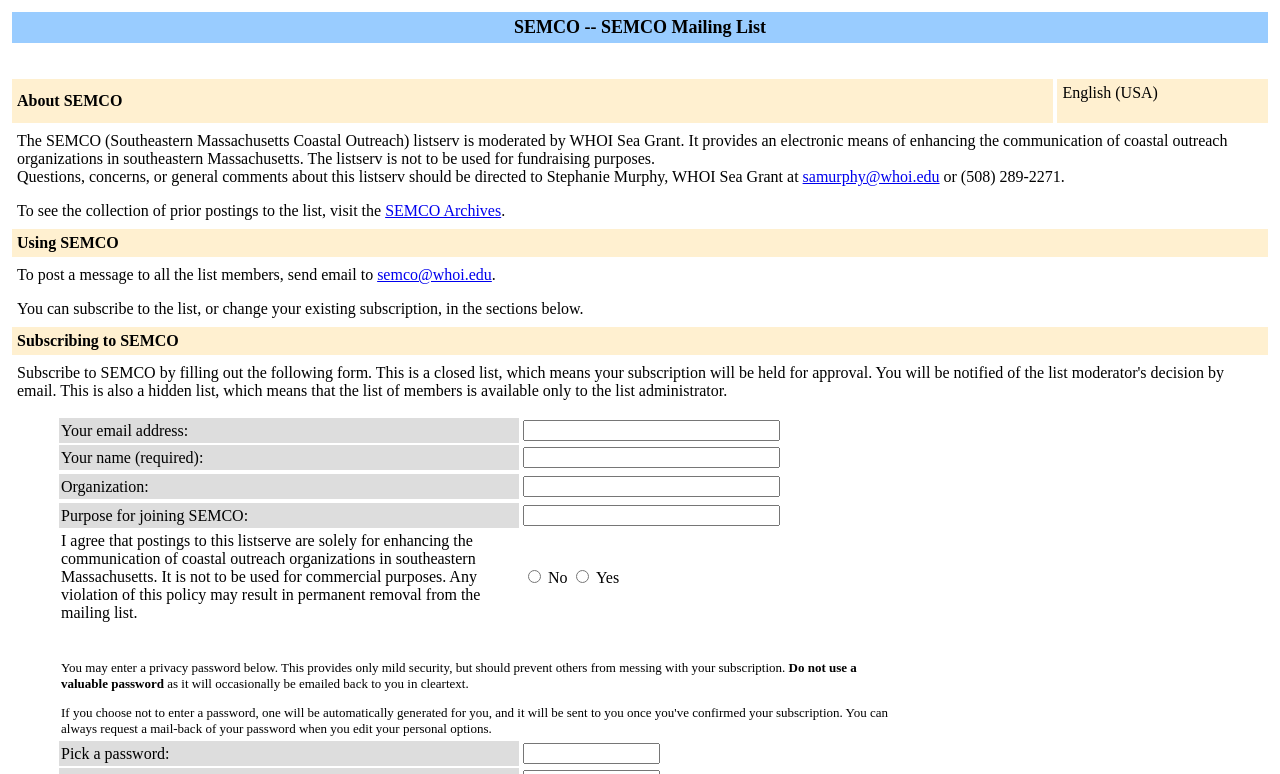What is the policy for using the SEMCO listserv?
Give a thorough and detailed response to the question.

The webpage outlines a policy for using the SEMCO listserv, stating that it 'is not to be used for commercial purposes' and that any violation of this policy may result in permanent removal from the mailing list.